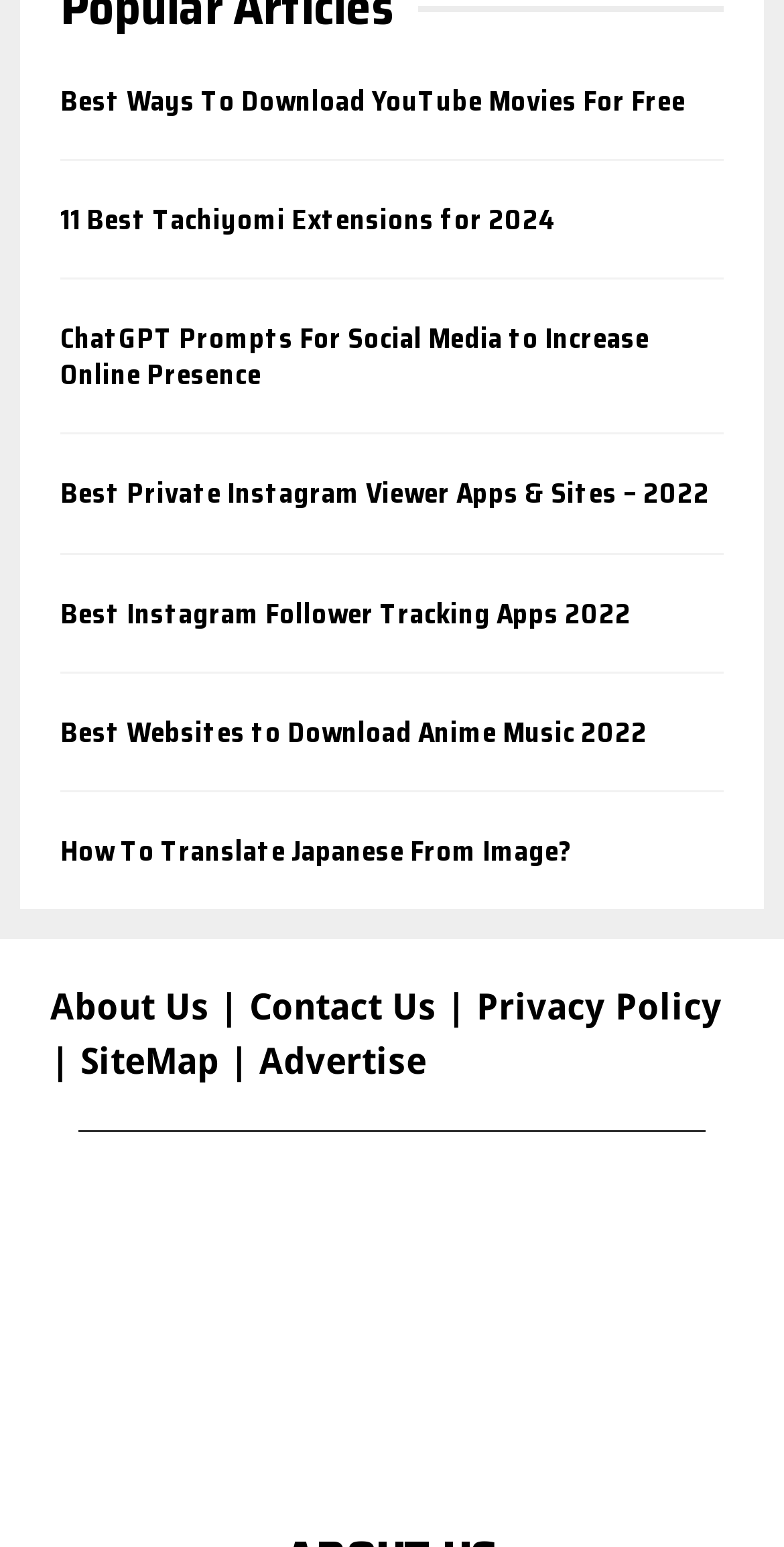Provide the bounding box coordinates for the area that should be clicked to complete the instruction: "Click on the logo".

[0.276, 0.763, 0.724, 0.958]